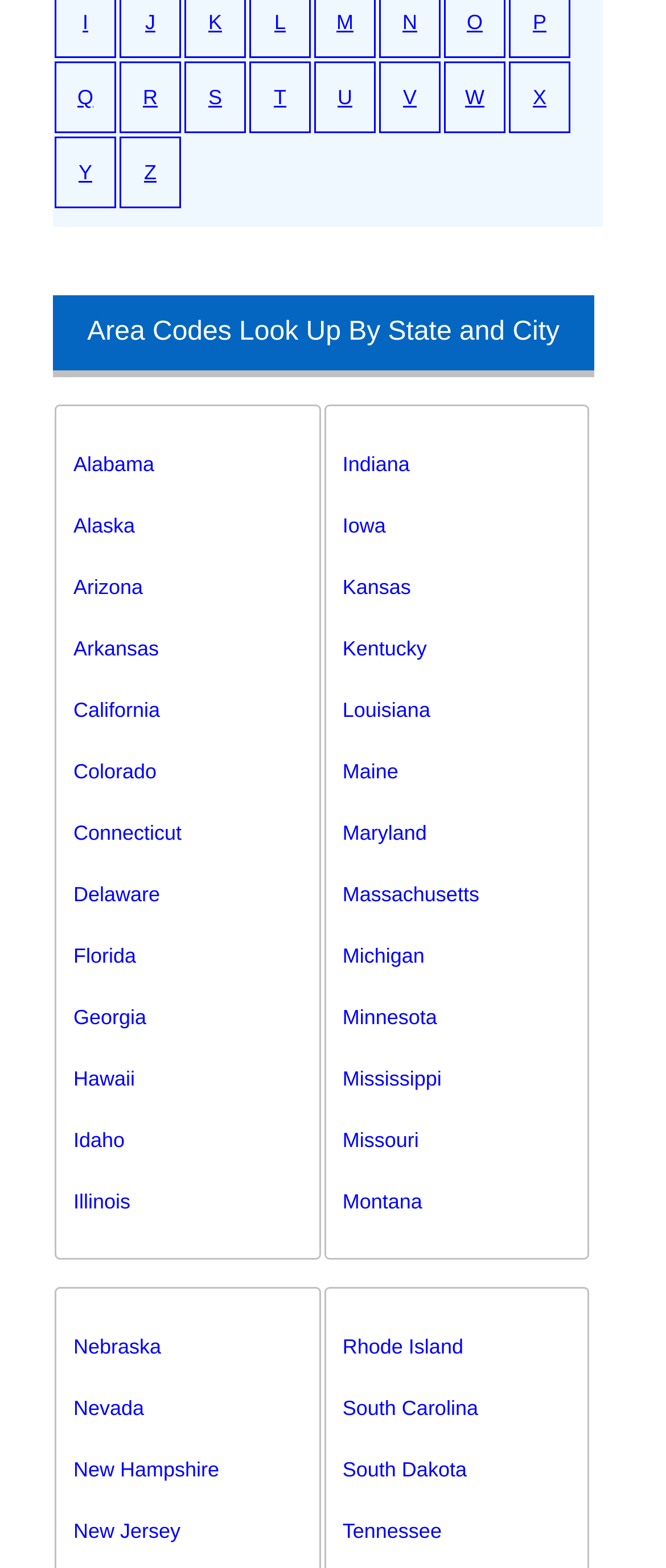Please provide the bounding box coordinates for the UI element as described: "Tennessee". The coordinates must be four floats between 0 and 1, represented as [left, top, right, bottom].

[0.514, 0.956, 0.883, 0.996]